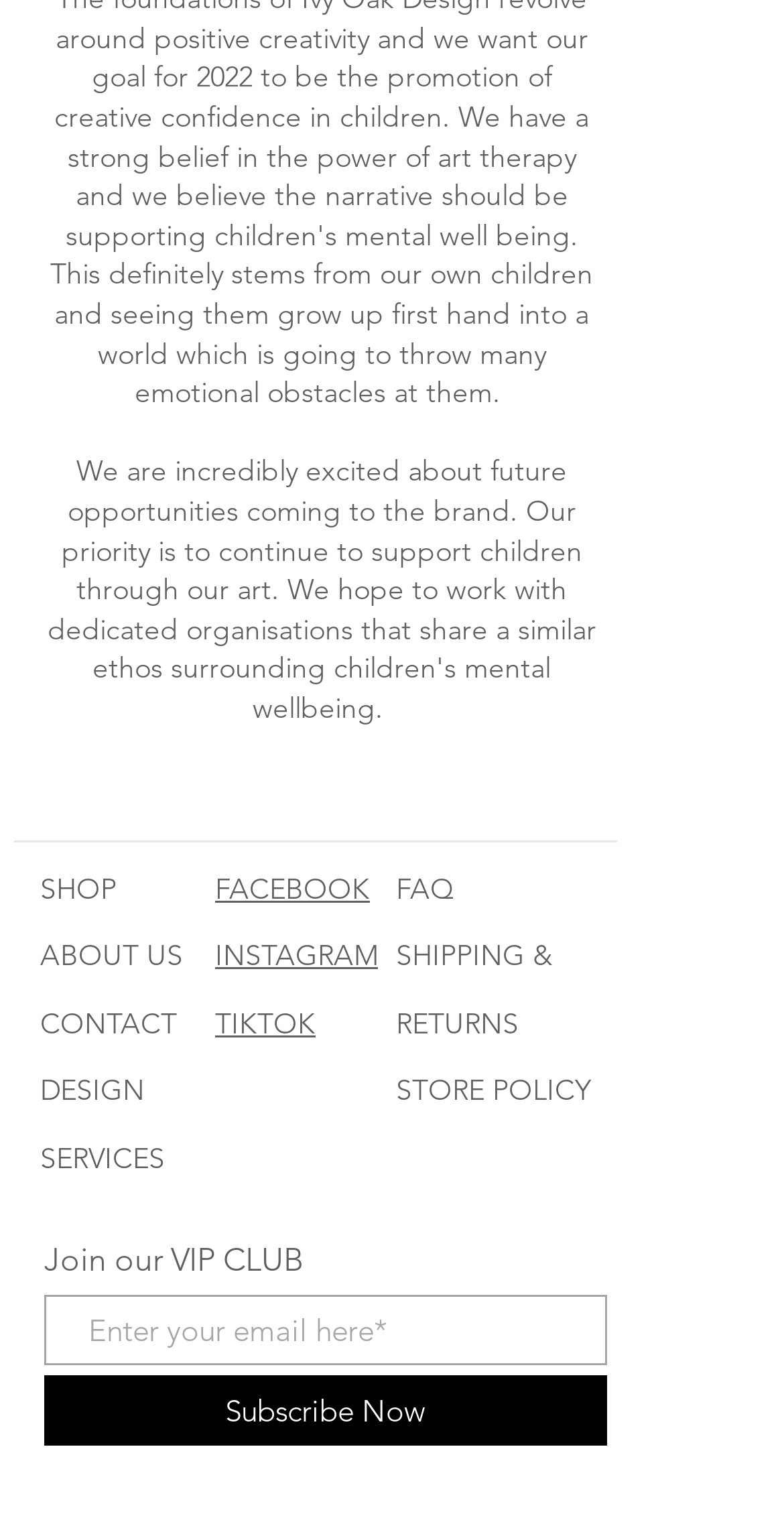Provide a brief response to the question using a single word or phrase: 
What is the call-to-action button below the textbox?

Subscribe Now